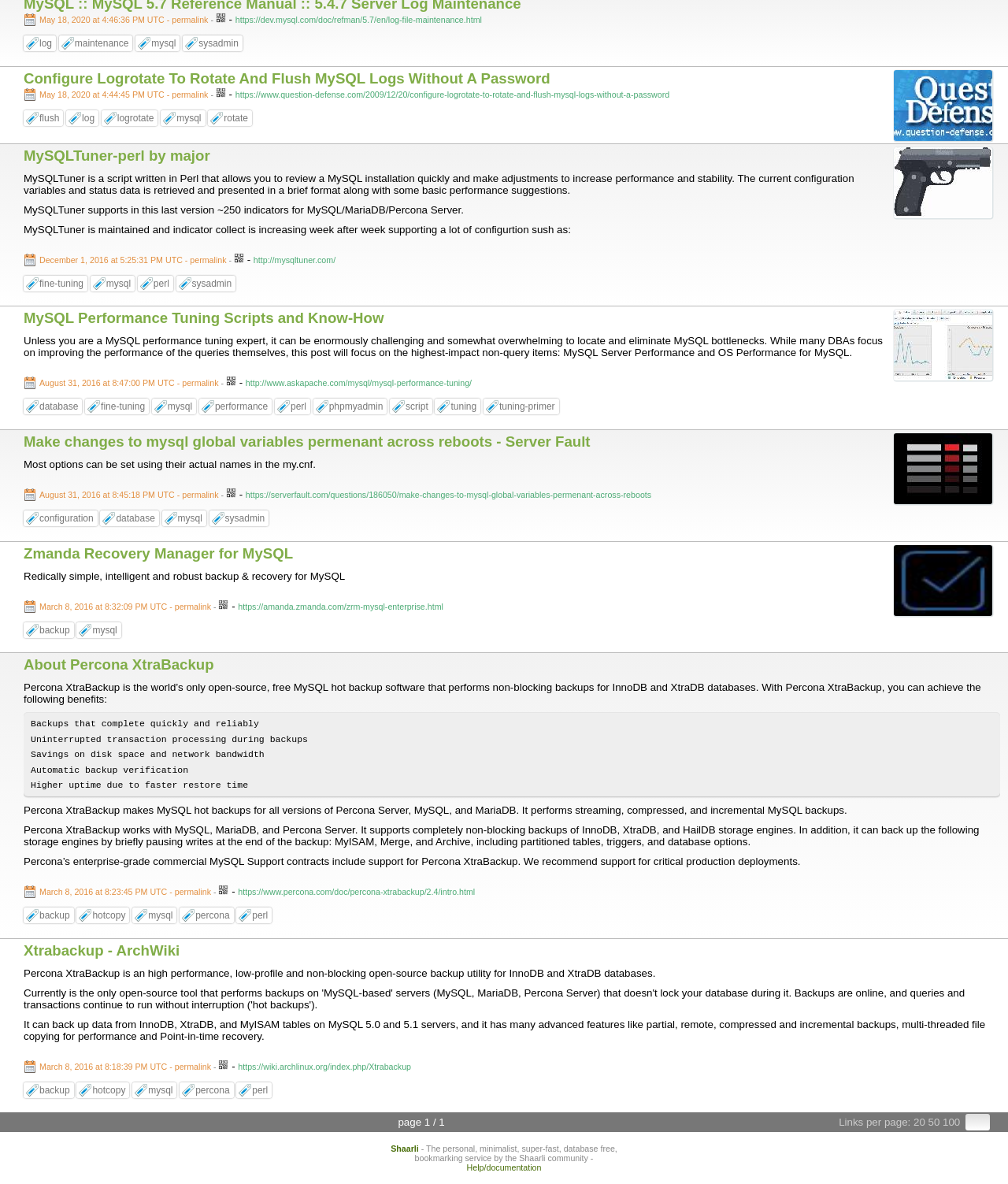Locate the UI element that matches the description About Percona XtraBackup in the webpage screenshot. Return the bounding box coordinates in the format (top-left x, top-left y, bottom-right x, bottom-right y), with values ranging from 0 to 1.

[0.023, 0.554, 0.212, 0.568]